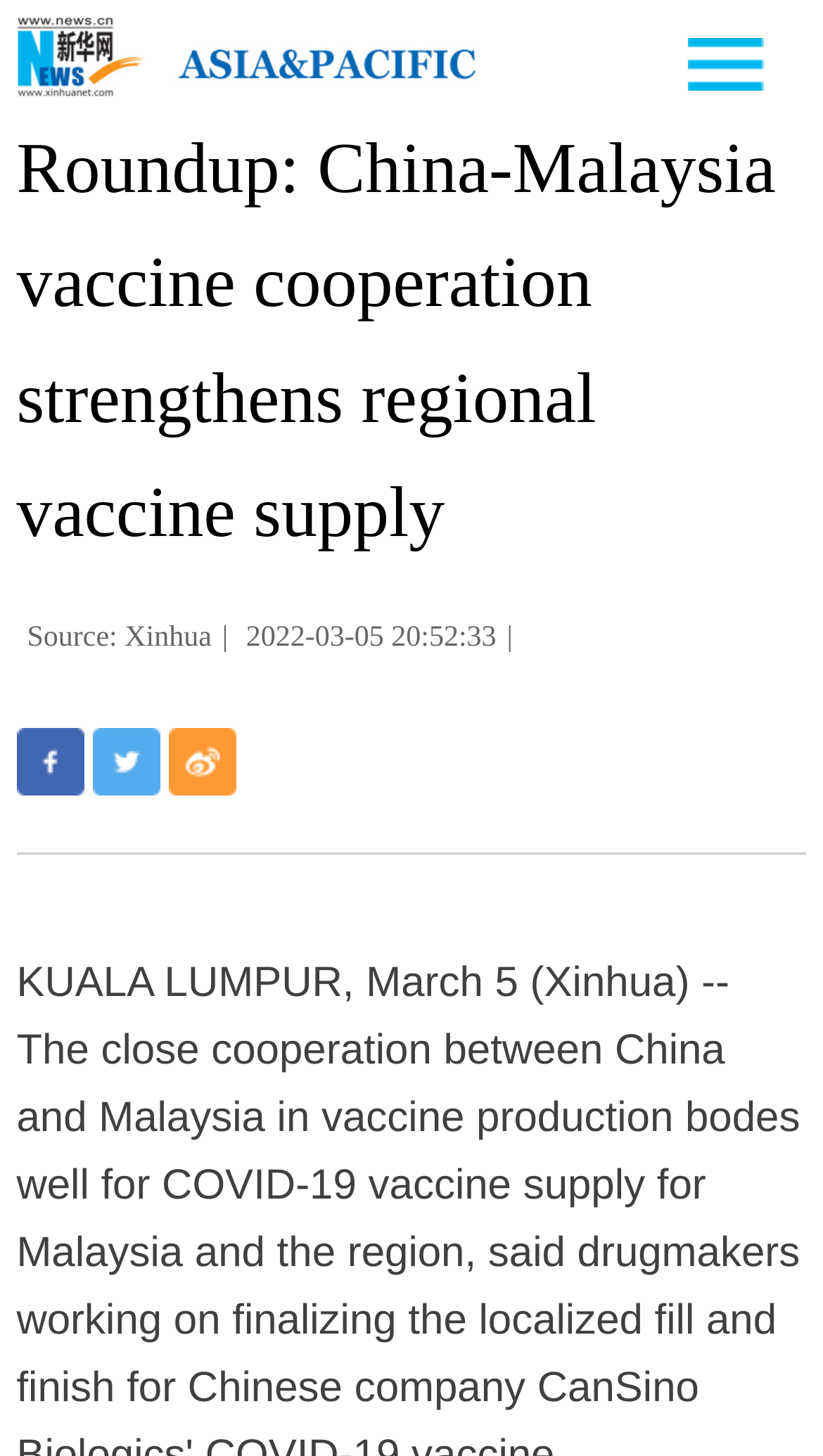What is the source of the article?
Look at the screenshot and respond with a single word or phrase.

Xinhua